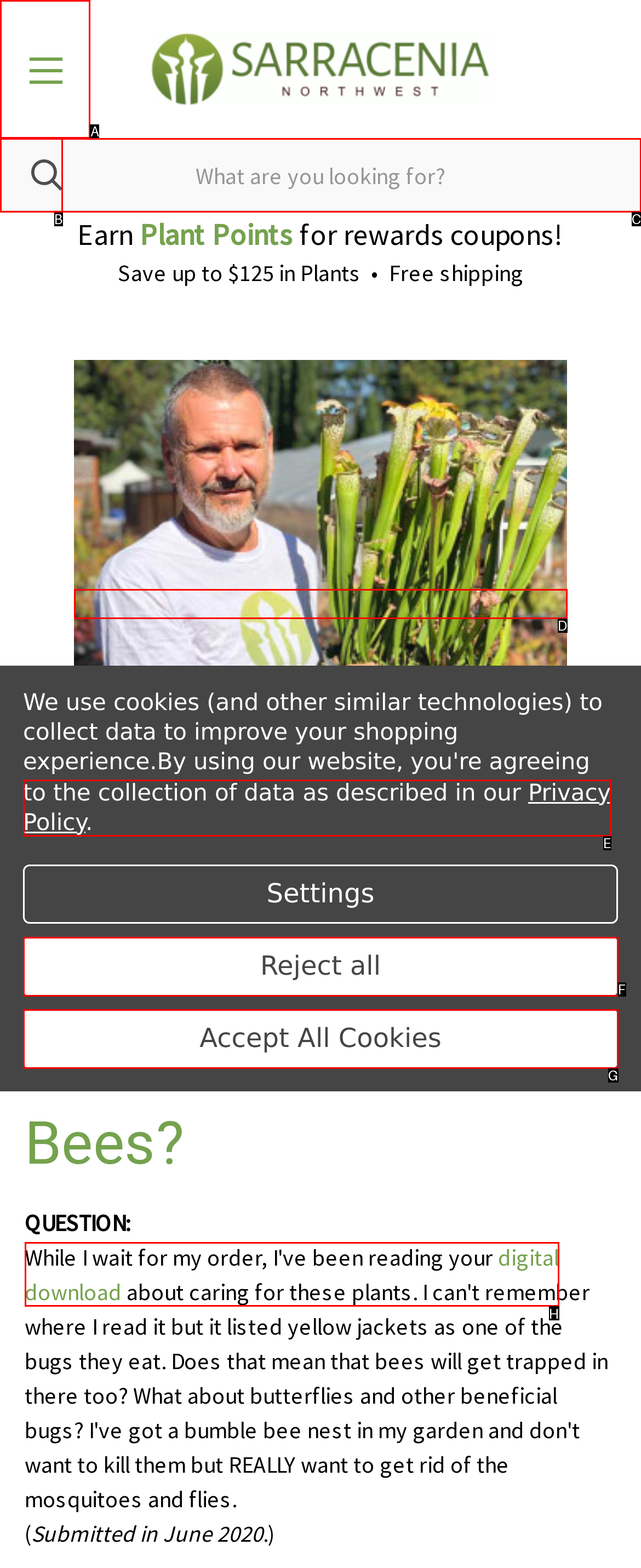Tell me which one HTML element best matches the description: Accept All Cookies Answer with the option's letter from the given choices directly.

G